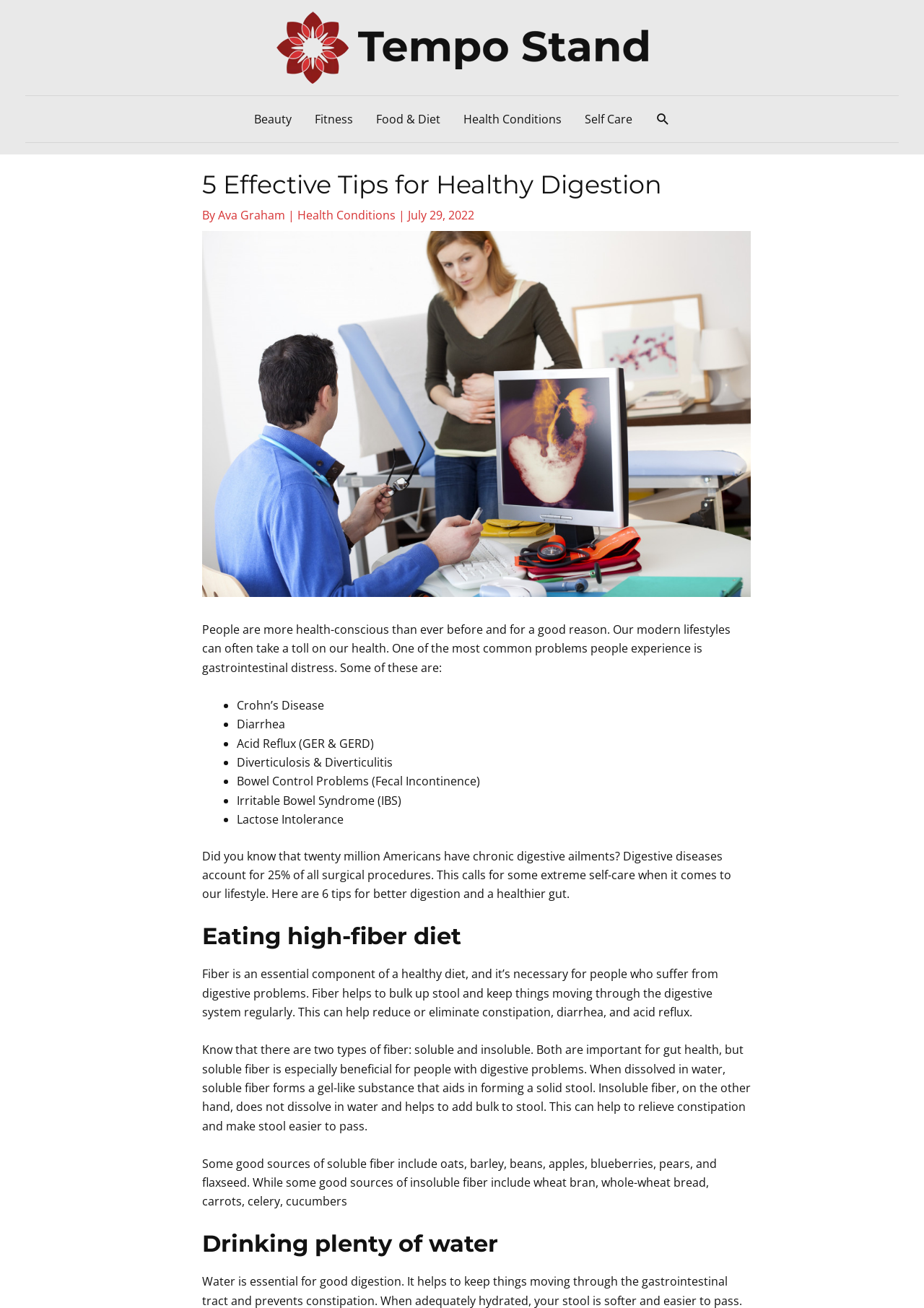Please specify the bounding box coordinates of the clickable region to carry out the following instruction: "Follow on Facebook". The coordinates should be four float numbers between 0 and 1, in the format [left, top, right, bottom].

None